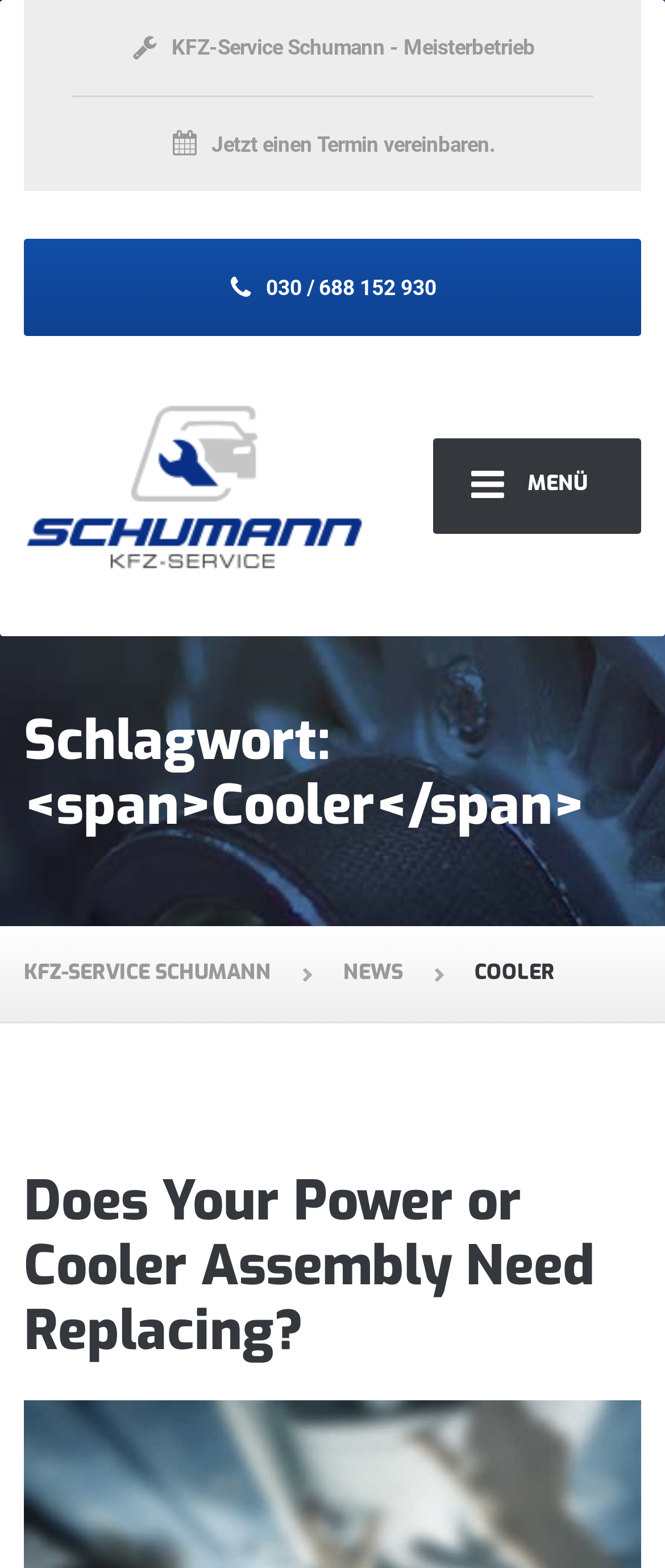Give the bounding box coordinates for this UI element: "030 / 688 152 930". The coordinates should be four float numbers between 0 and 1, arranged as [left, top, right, bottom].

[0.036, 0.153, 0.964, 0.214]